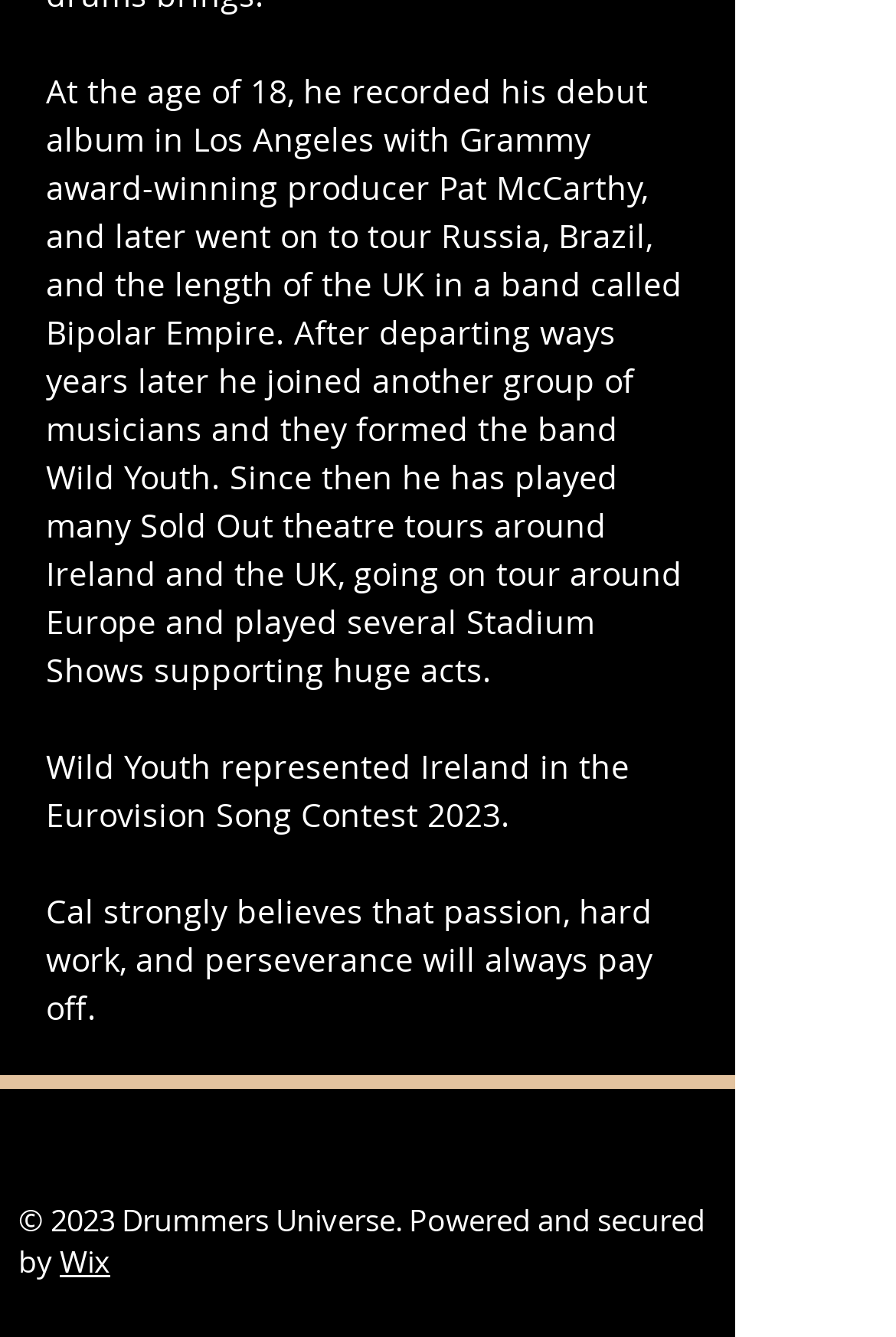What is the name of the band Cal was part of?
Refer to the image and provide a one-word or short phrase answer.

Wild Youth